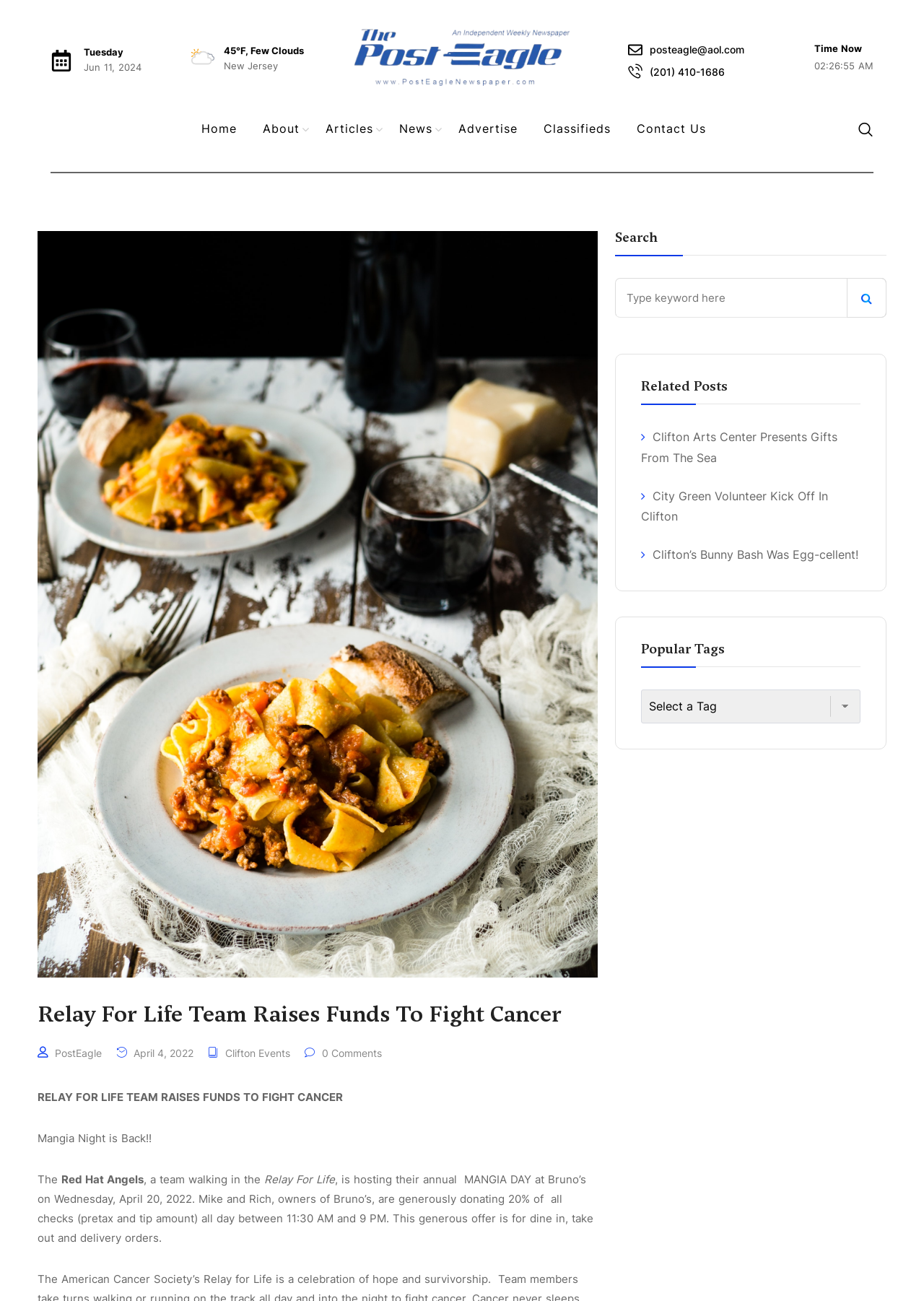Locate the bounding box coordinates of the element's region that should be clicked to carry out the following instruction: "Search for a keyword". The coordinates need to be four float numbers between 0 and 1, i.e., [left, top, right, bottom].

[0.666, 0.214, 0.959, 0.244]